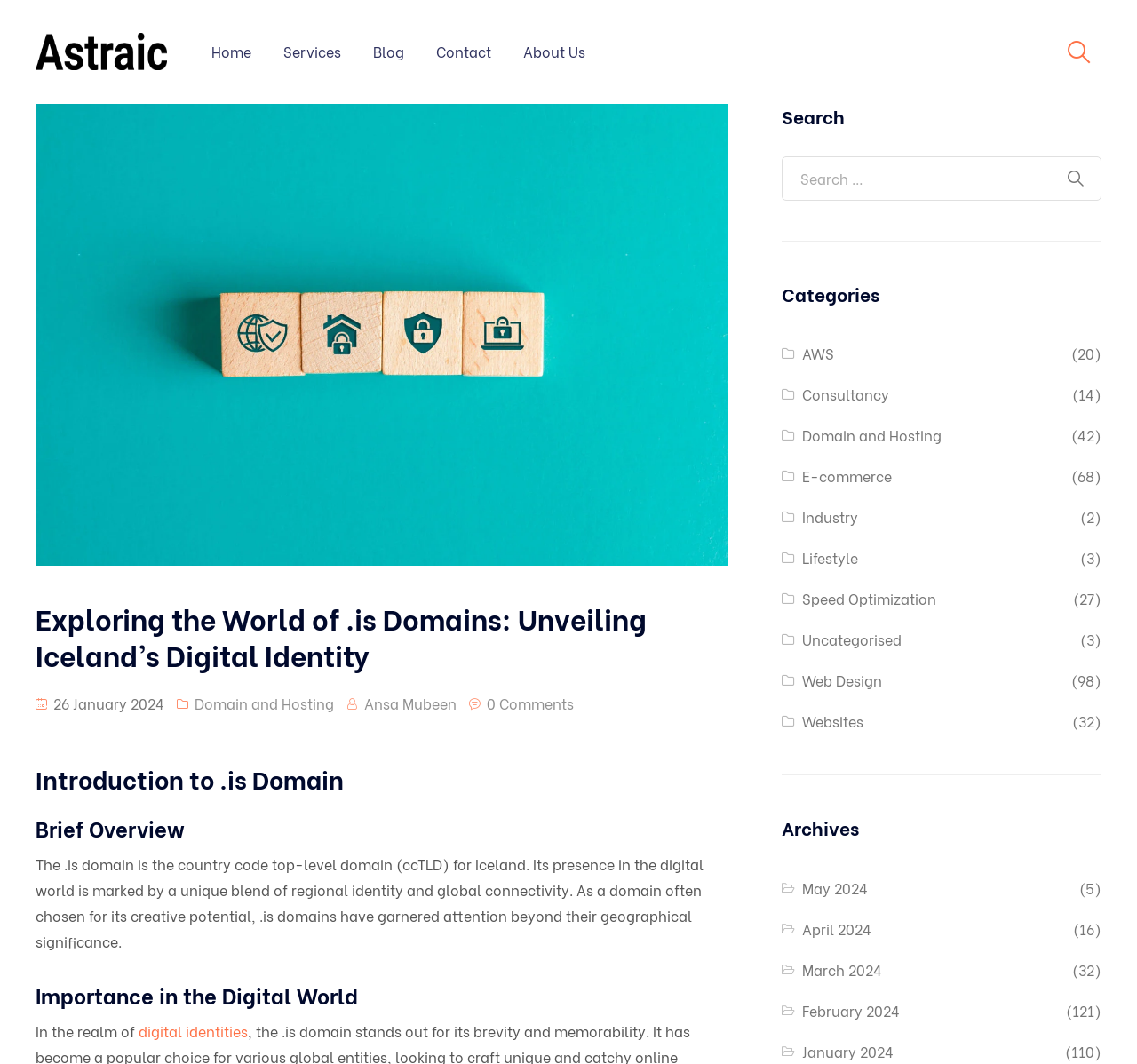Extract the primary headline from the webpage and present its text.

Exploring the World of .is Domains: Unveiling Iceland’s Digital Identity